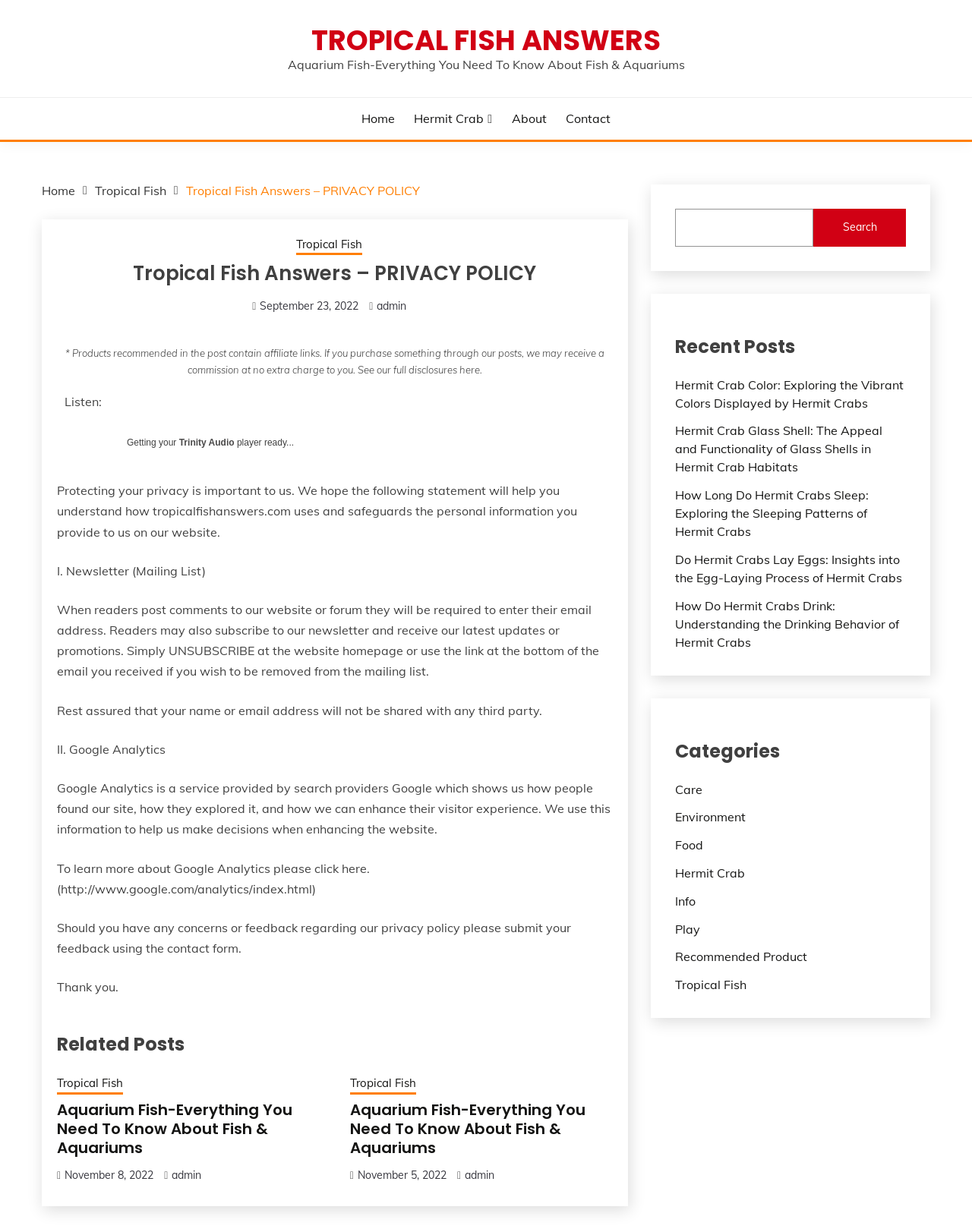What is the name of the website?
Look at the image and answer the question with a single word or phrase.

Tropical Fish Answers